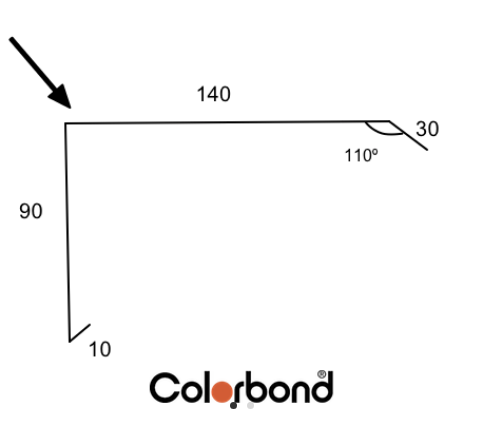Describe all the elements in the image extensively.

The image features a technical diagram representing the dimensions and angles of a Barge Capping Trimdek, specifically designed for use with COLORBOND® products. The diagram outlines key measurements: a horizontal line measuring 140mm, a vertical line of 90mm, and a 30mm end cap extending at a 110° angle. An arrow points to the corner indicating the angle's importance in the assembly or installation of this roofing accessory. Prominently displayed at the bottom is the COLORBOND® logo, signaling the quality and branding associated with these roofing materials. This visualization aids in understanding the product’s specifications, ensuring accurate installation and compatibility with various roofing setups.